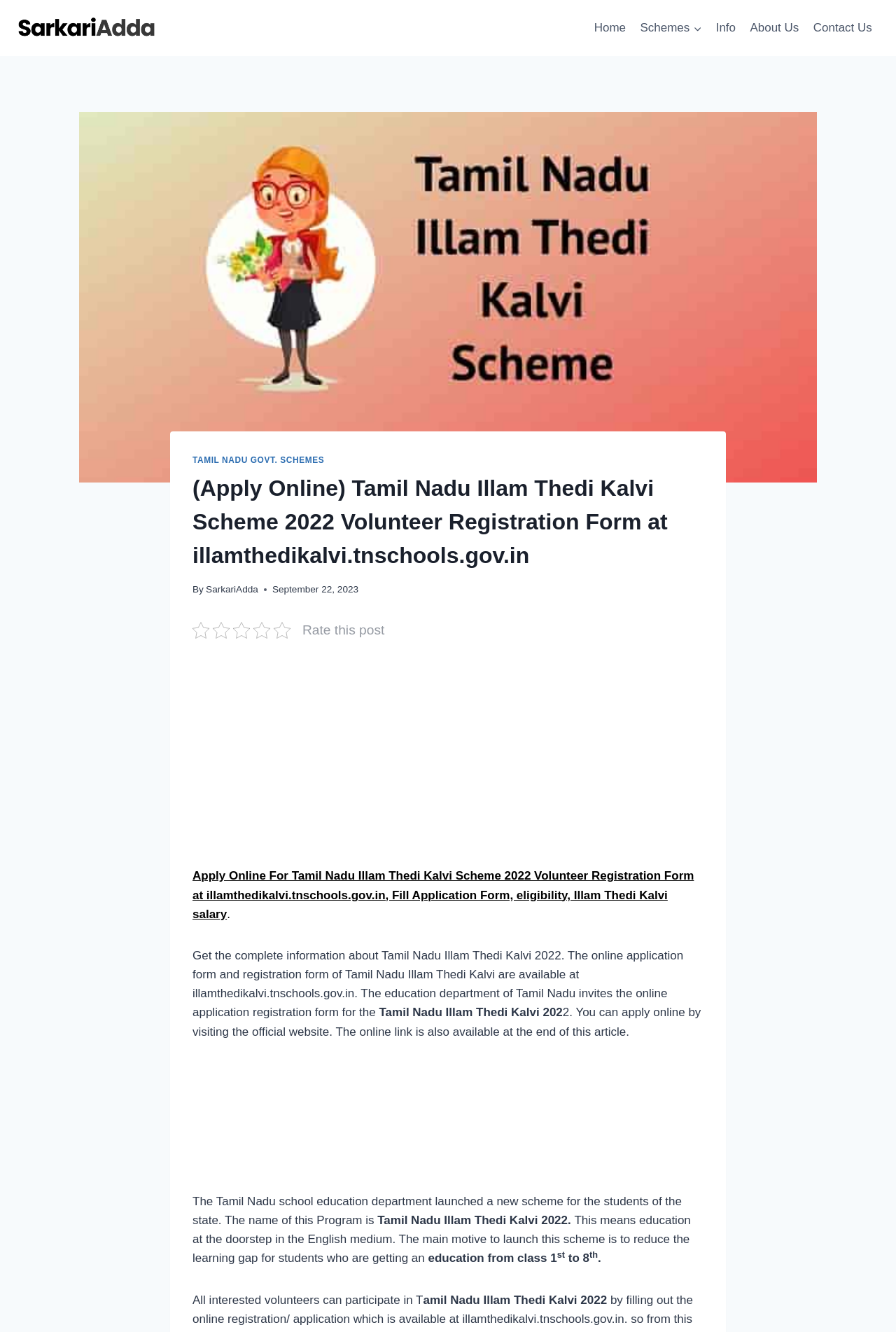How can one apply online for Tamil Nadu Illam Thedi Kalvi scheme?
Refer to the image and give a detailed answer to the question.

The webpage states that one can apply online by visiting the official website, and also provides a link to the website illamthedikalvi.tnschools.gov.in, where the online application form and registration form are available.